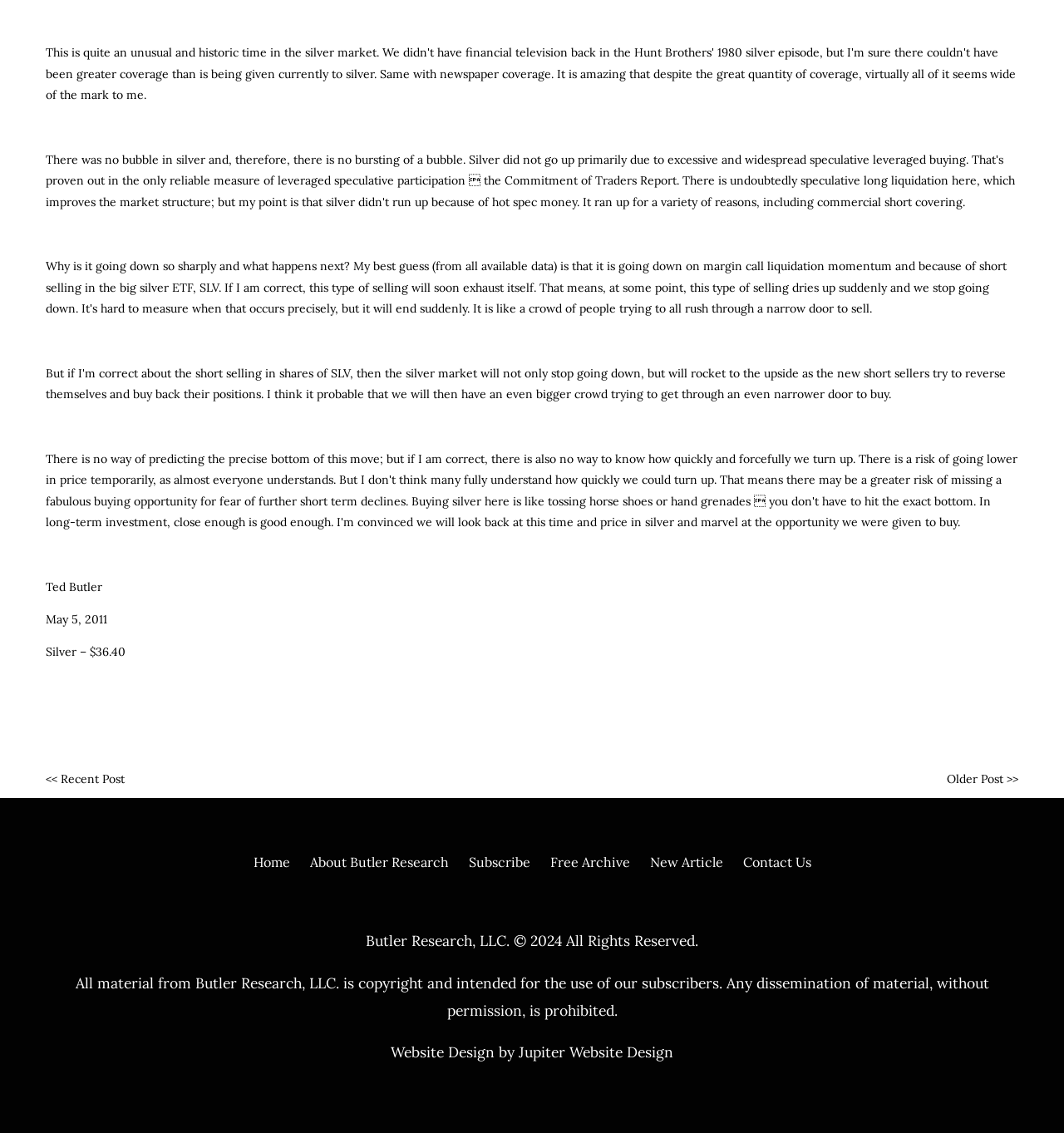Find the bounding box of the UI element described as: "<< Recent Post". The bounding box coordinates should be given as four float values between 0 and 1, i.e., [left, top, right, bottom].

[0.043, 0.68, 0.117, 0.694]